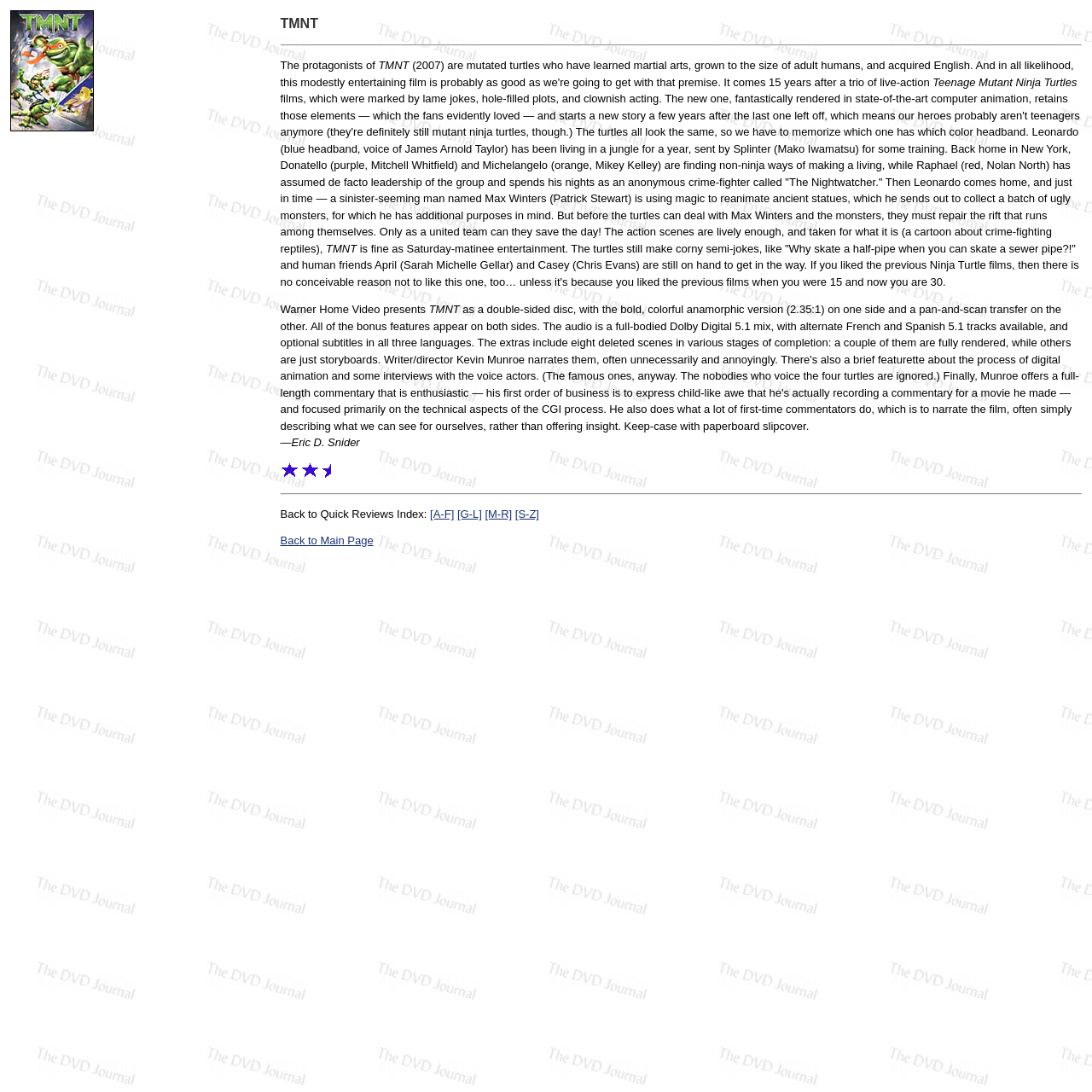For the element described, predict the bounding box coordinates as (top-left x, top-left y, bottom-right x, bottom-right y). All values should be between 0 and 1. Element description: [S-Z]

[0.472, 0.465, 0.494, 0.477]